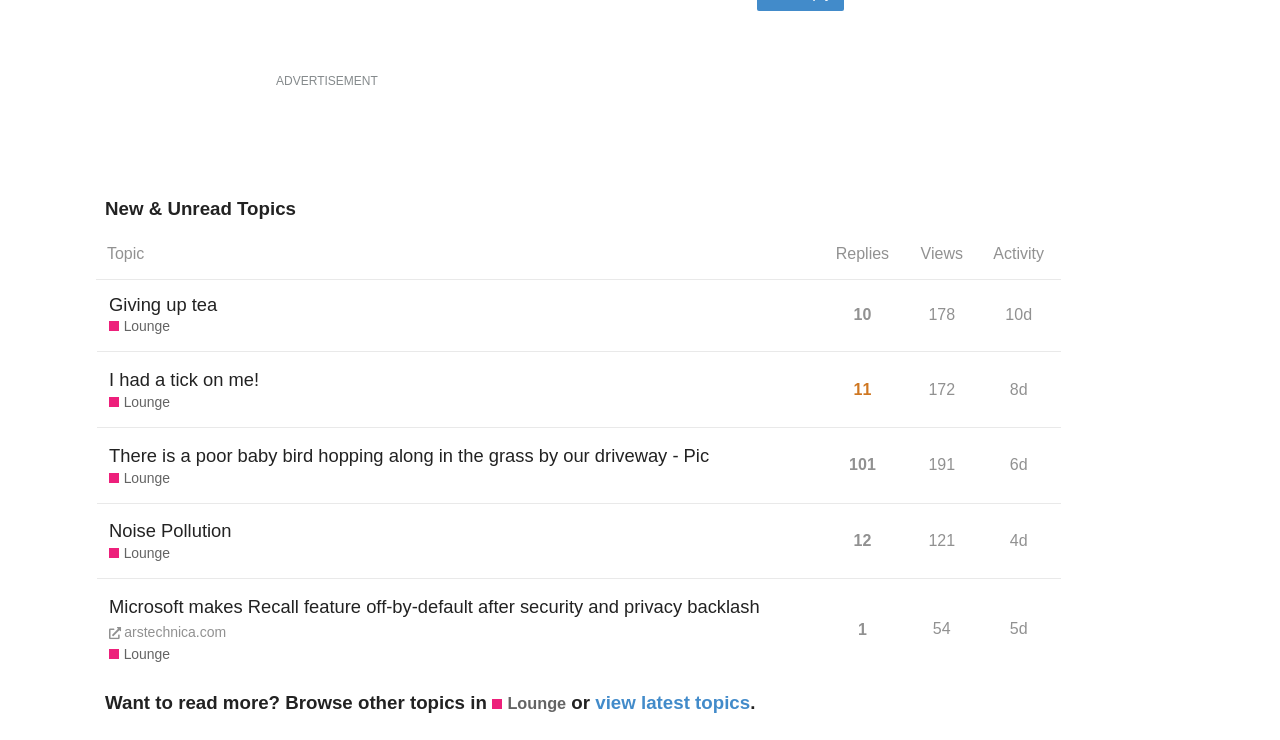Determine the bounding box for the UI element described here: "parent_node: Search for: value="Search"".

None